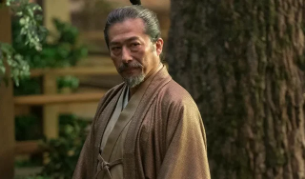Provide a single word or phrase to answer the given question: 
Is the background of the image natural?

Yes